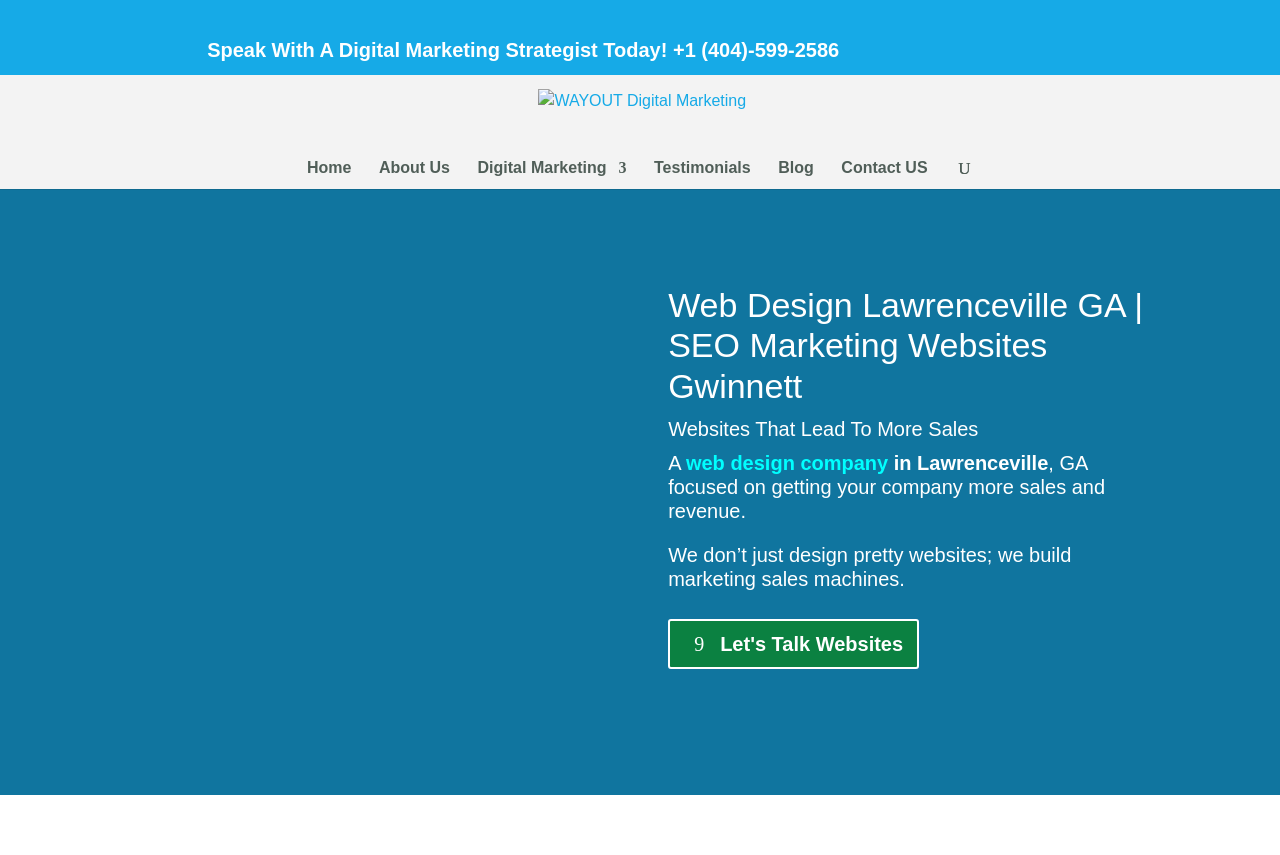Can you find the bounding box coordinates for the element that needs to be clicked to execute this instruction: "Call a digital marketing strategist"? The coordinates should be given as four float numbers between 0 and 1, i.e., [left, top, right, bottom].

[0.162, 0.047, 0.656, 0.088]